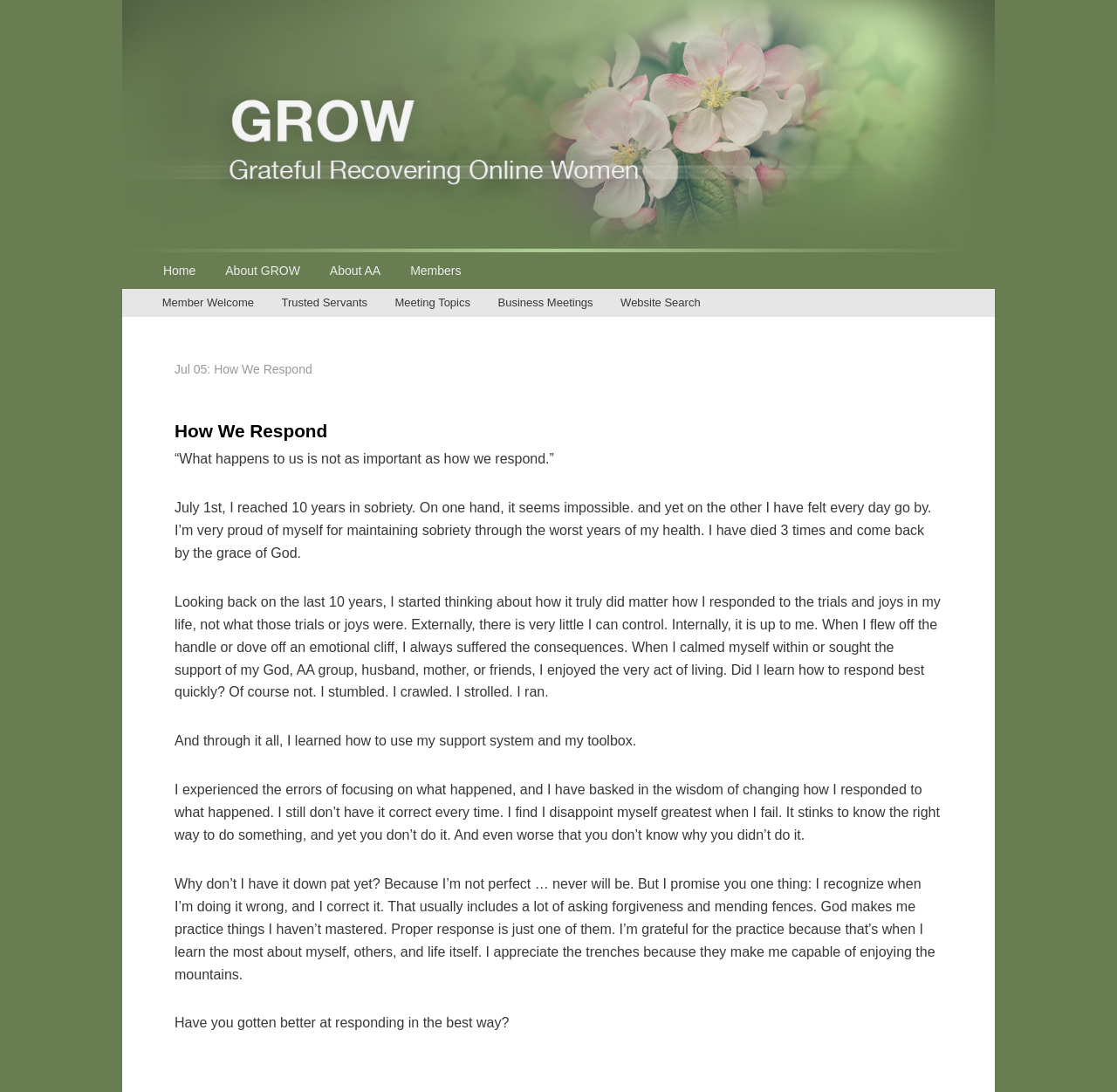Provide an in-depth caption for the elements present on the webpage.

This webpage appears to be a personal blog or article page, with a focus on a reflective essay about responding to life's challenges. At the top of the page, there is a logo image and a link to "GROW" on the left, accompanied by a primary navigation menu with links to "Home", "About GROW", "About AA", "Members", and other pages. Below this, there is a secondary navigation menu with links to "Member Welcome", "Trusted Servants", "Meeting Topics", "Business Meetings", and "Website Search".

The main content of the page is an article with a heading "Jul 05: How We Respond" and a subheading "How We Respond". The article begins with a quote "“What happens to us is not as important as how we respond.”" and then shares a personal story of the author's journey in sobriety, reflecting on how they have learned to respond to life's challenges over the past 10 years. The article is divided into several paragraphs, each exploring the author's experiences and insights about the importance of responding well to life's trials and joys.

Throughout the article, the text is arranged in a clear and readable format, with no images or other multimedia elements besides the logo at the top. The overall layout is clean and easy to follow, with a clear hierarchy of headings and paragraphs.